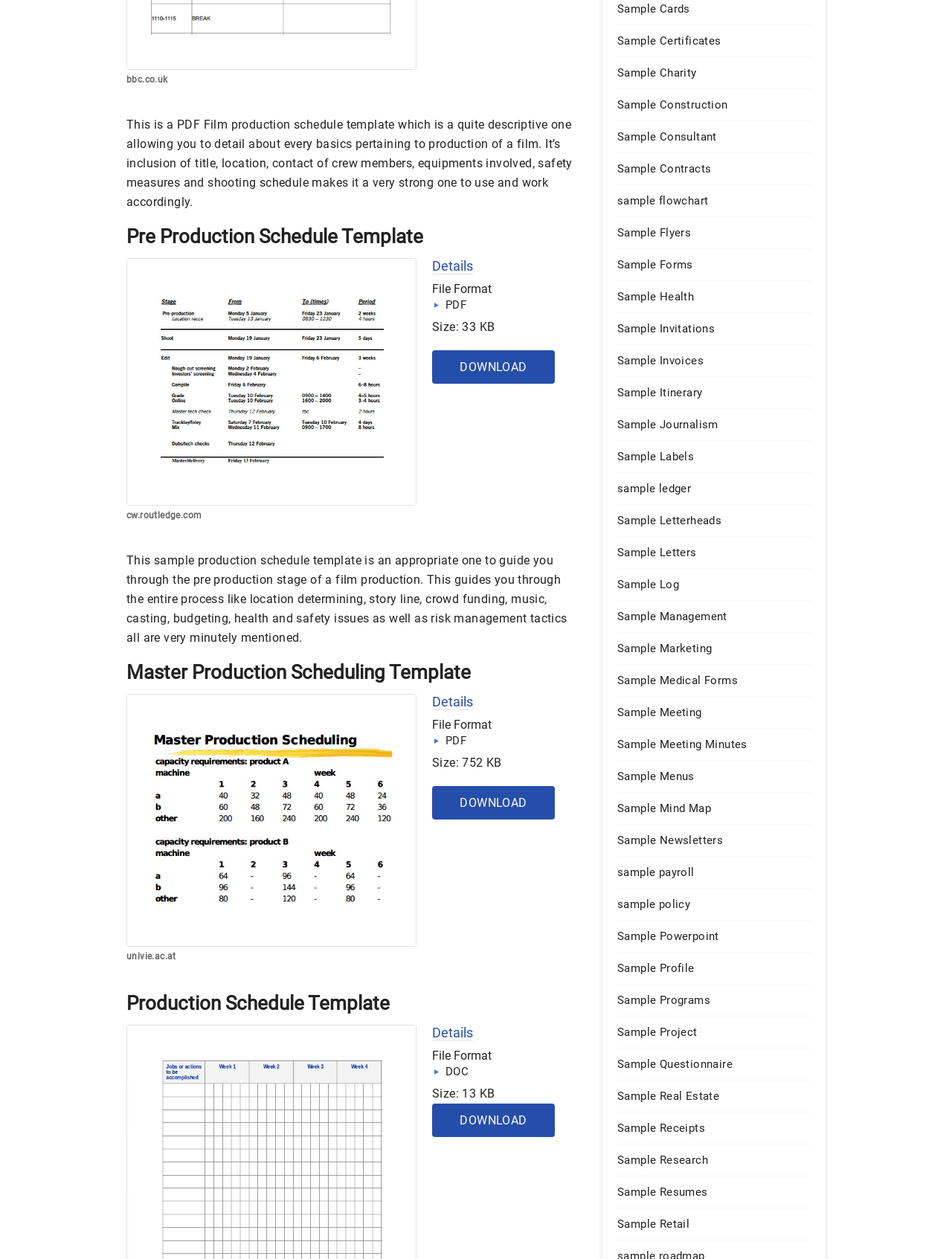Kindly determine the bounding box coordinates for the clickable area to achieve the given instruction: "Explore Sample Cards".

[0.648, 0.002, 0.852, 0.012]